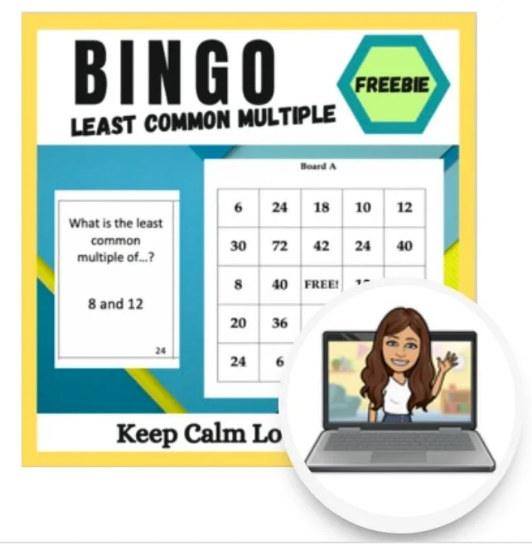Interpret the image and provide an in-depth description.

The image showcases a vibrant and engaging educational resource titled "BINGO: Least Common Multiple," designed as a freebie for teachers. The top of the image features the word "BINGO" prominently displayed in bold, black letters alongside the subtitle "Least Common Multiple," indicating the focus of this educational game. 

On the left, a question prompts players to identify the least common multiple of the numbers 8 and 12. To the right, "Board A" presents a bingo grid filled with various numbers, encouraging interactive learning through gameplay. This resource aims to make math concepts fun and accessible for students.

Additionally, a cheerful, cartoon-style character appears on the right, resembling a friendly teacher gesturing from behind a laptop, reflecting the motivation to engage learners in a lively and supportive manner.

Overall, the image illustrates a creative and pedagogically sound approach to teaching the concept of least common multiples through an interactive bingo game, embodying the spirit of "Keep Calm Love Learning."